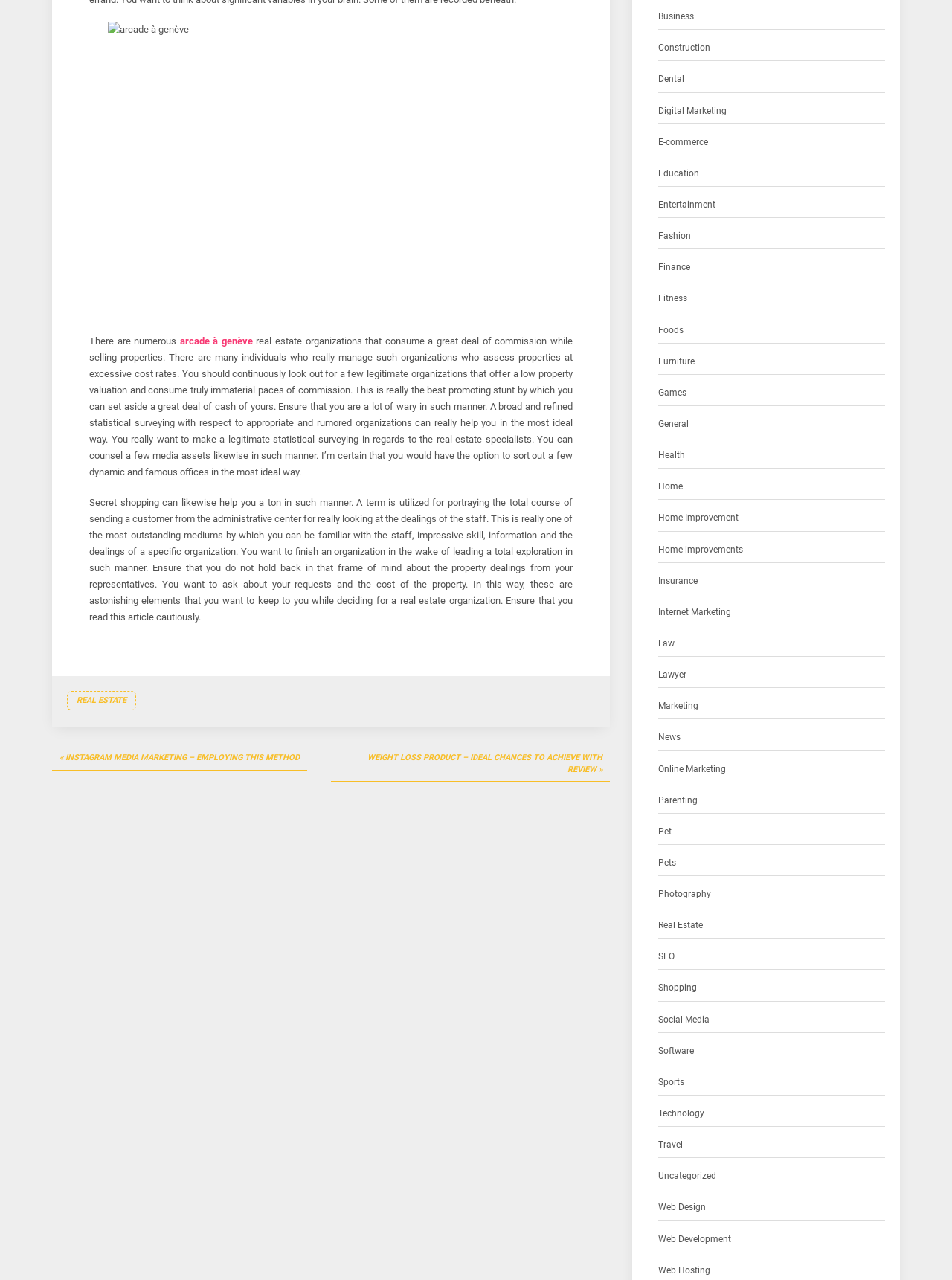Given the element description, predict the bounding box coordinates in the format (top-left x, top-left y, bottom-right x, bottom-right y). Make sure all values are between 0 and 1. Here is the element description: Insurance

[0.691, 0.448, 0.733, 0.46]